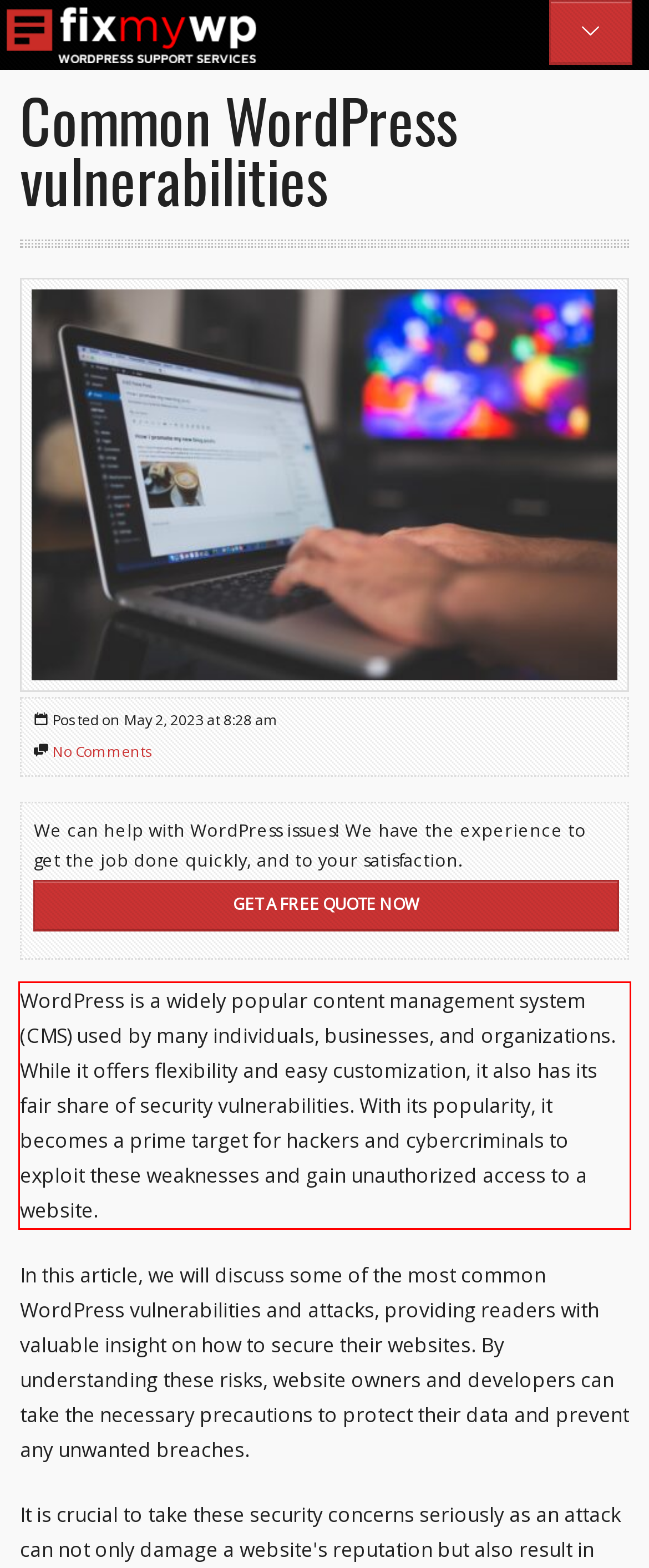You are looking at a screenshot of a webpage with a red rectangle bounding box. Use OCR to identify and extract the text content found inside this red bounding box.

WordPress is a widely popular content management system (CMS) used by many individuals, businesses, and organizations. While it offers flexibility and easy customization, it also has its fair share of security vulnerabilities. With its popularity, it becomes a prime target for hackers and cybercriminals to exploit these weaknesses and gain unauthorized access to a website.